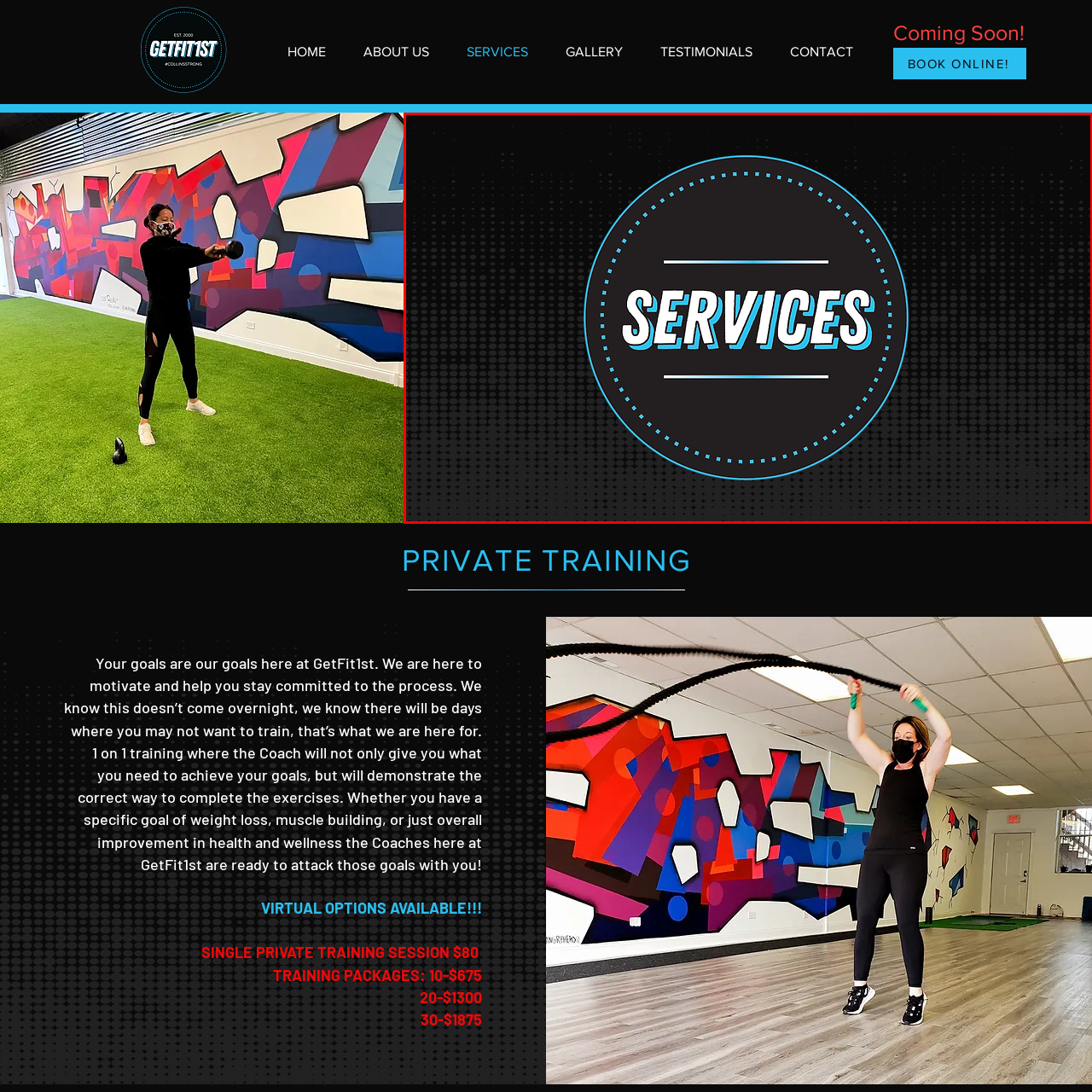Create a detailed narrative of the image inside the red-lined box.

This image features the word "SERVICES" prominently displayed in a bold and dynamic font. The text is centered within a circular design that has a sleek black background, enhanced by a subtle gradient texture. A vibrant blue outline accentuates the circle, adding a modern touch, while the text is rendered in white with a slight blue shadow, making it stand out effectively. This design likely conveys a professional and inviting atmosphere, perfect for introducing various offerings or features of a business. The overall aesthetic suggests a focus on providing quality services to clients, aligning with themes of motivation and commitment to goals frequently highlighted in fitness or training contexts.